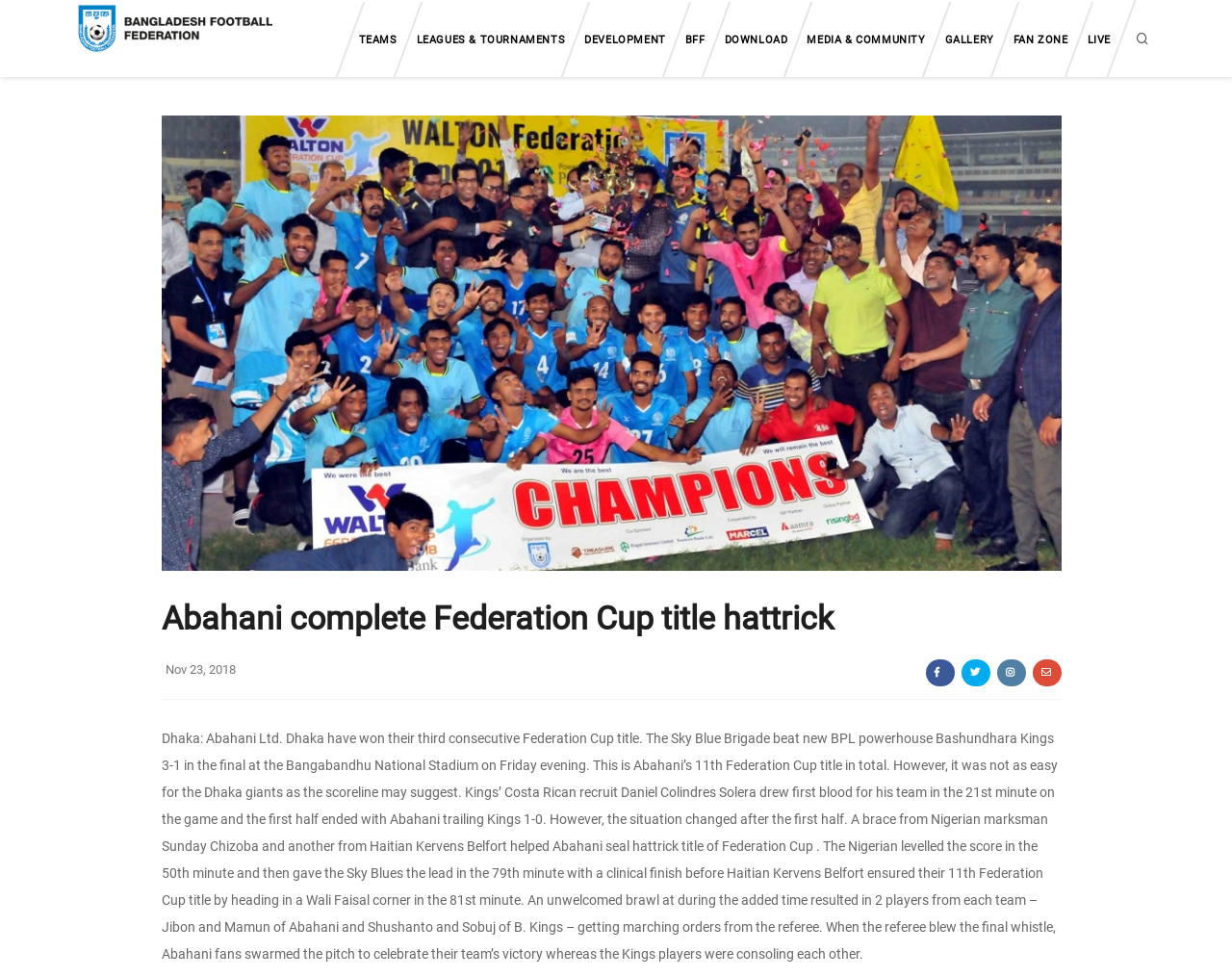Provide a single word or phrase answer to the question: 
What are the social media links available?

FACEBOOK, TWITTER, INSTAGRAM, MAIL